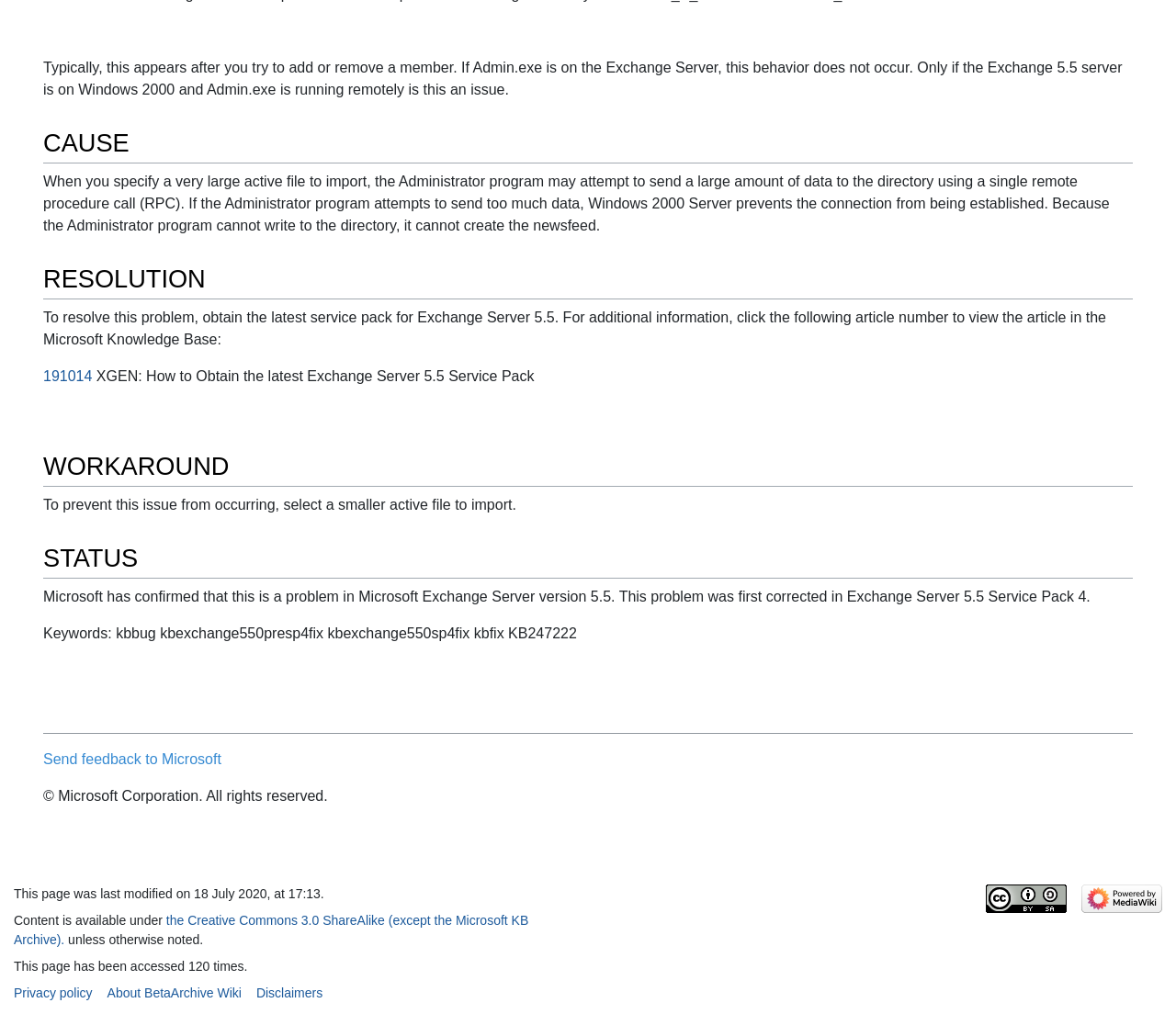What is the cause of the problem described?
Please respond to the question with a detailed and well-explained answer.

The cause of the problem is described in the 'CAUSE' section, which states that when you specify a very large active file to import, the Administrator program may attempt to send a large amount of data to the directory using a single remote procedure call (RPC), which can prevent the connection from being established.